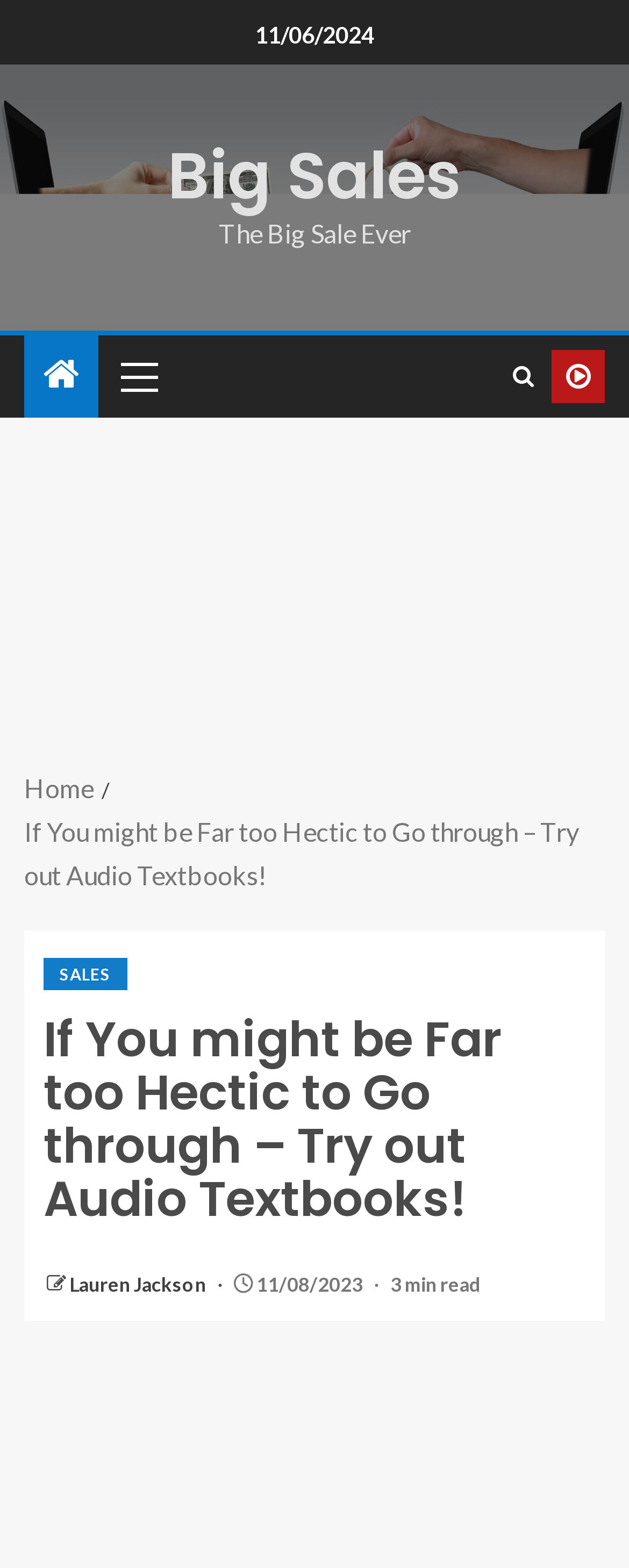Determine the bounding box coordinates for the element that should be clicked to follow this instruction: "read the article about 'If You might be Far too Hectic to Go through – Try out Audio Textbooks!'". The coordinates should be given as four float numbers between 0 and 1, in the format [left, top, right, bottom].

[0.069, 0.646, 0.931, 0.782]